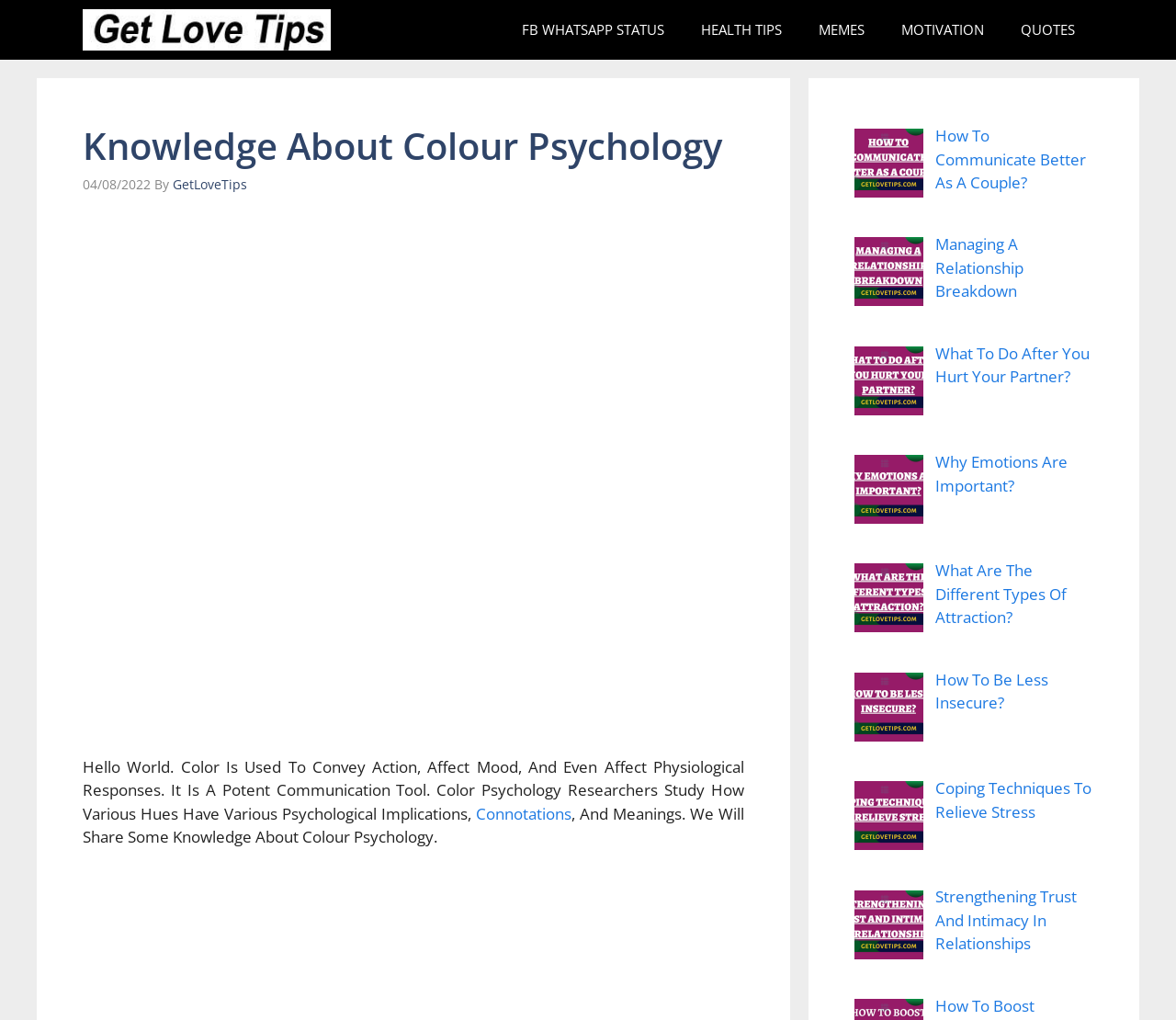Determine the bounding box coordinates of the region to click in order to accomplish the following instruction: "Click on Get Love Tips". Provide the coordinates as four float numbers between 0 and 1, specifically [left, top, right, bottom].

[0.07, 0.0, 0.281, 0.059]